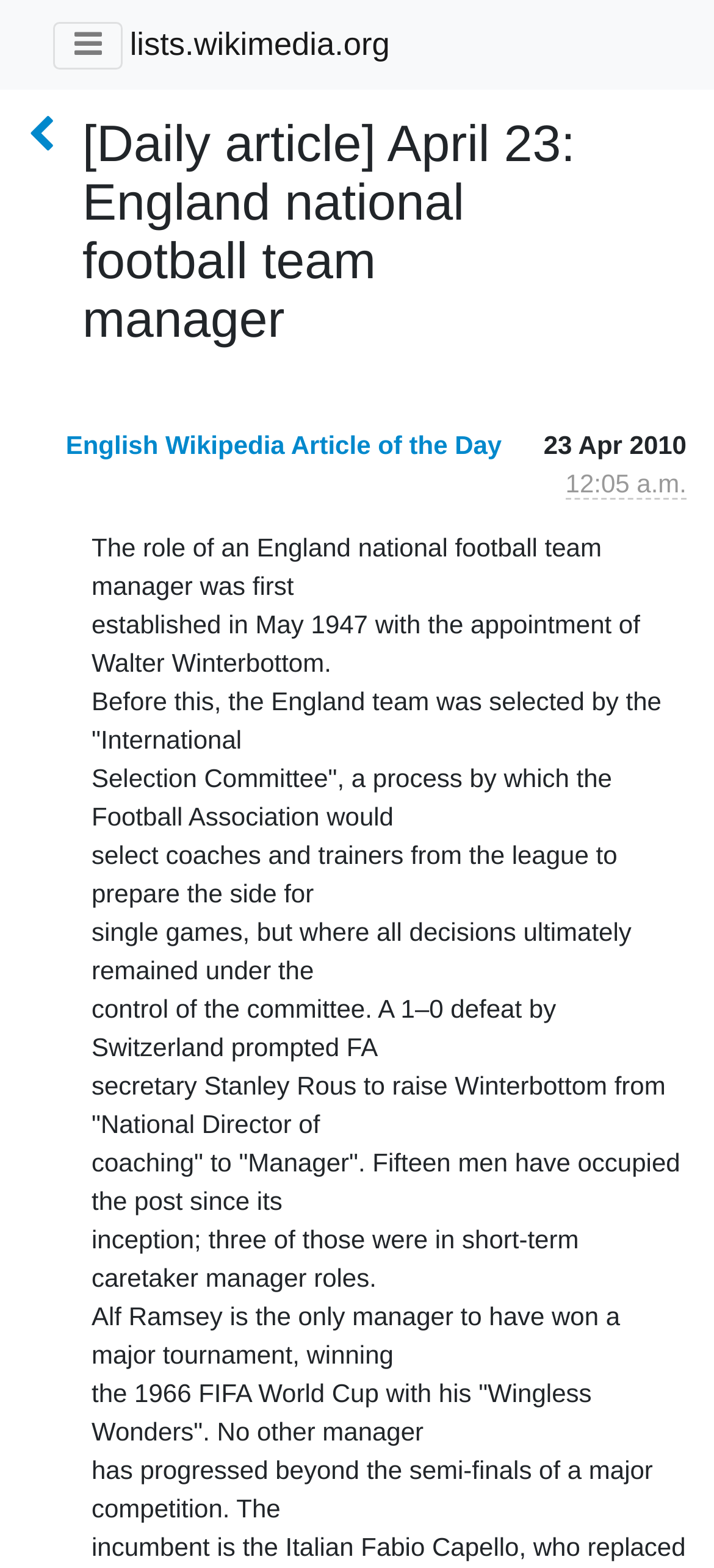What is the type of article?
Answer with a single word or phrase by referring to the visual content.

Daily article